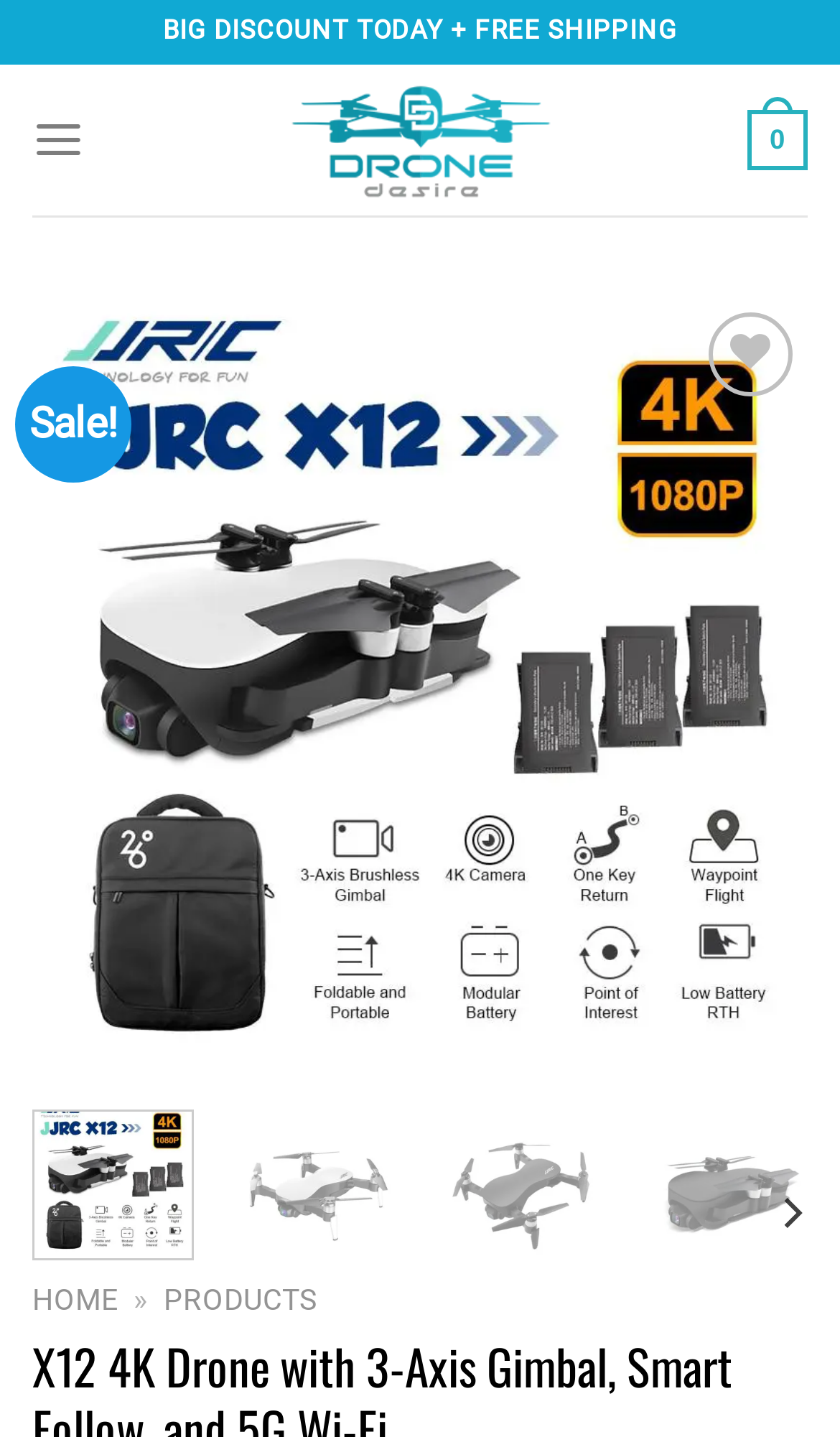Is there a menu on the page?
Please respond to the question with as much detail as possible.

I can see a 'Menu' link on the top of the page, which suggests that there is a menu on the page. The 'expanded' property of the link is set to 'False', which means the menu is not currently expanded.